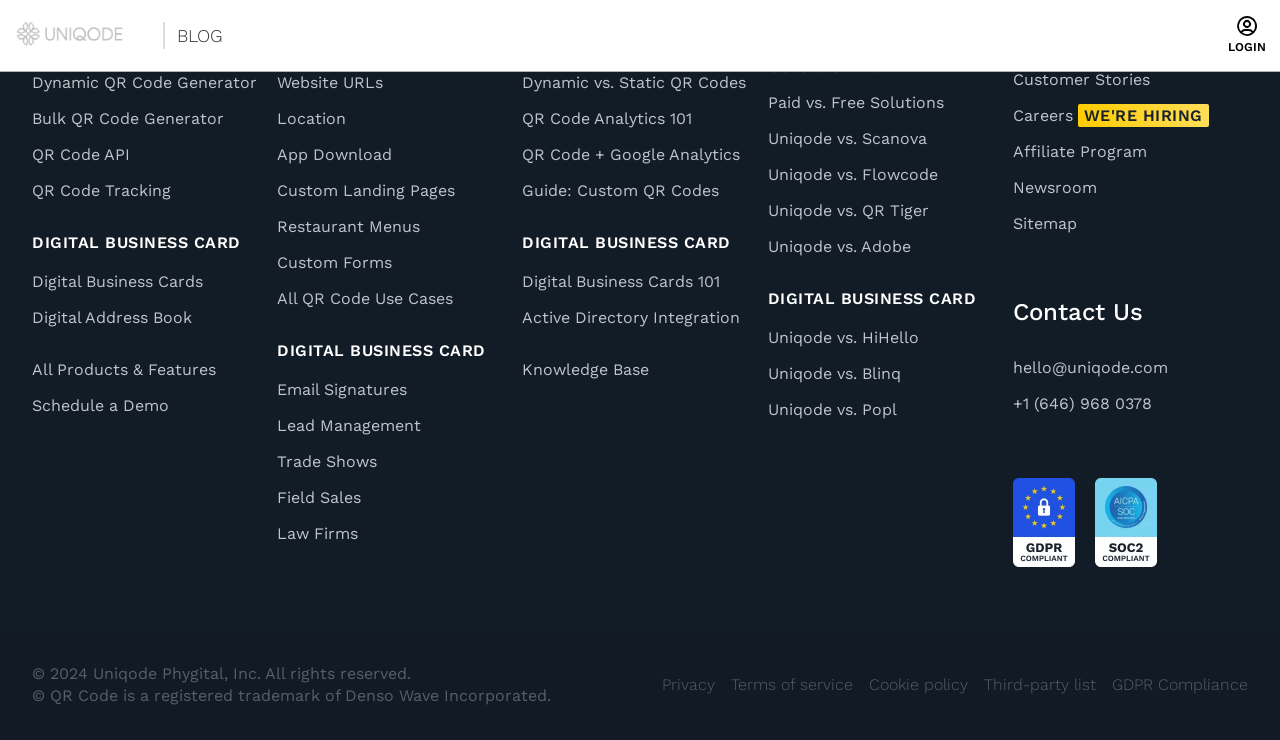How many sections are there on the webpage?
Based on the image, give a one-word or short phrase answer.

6